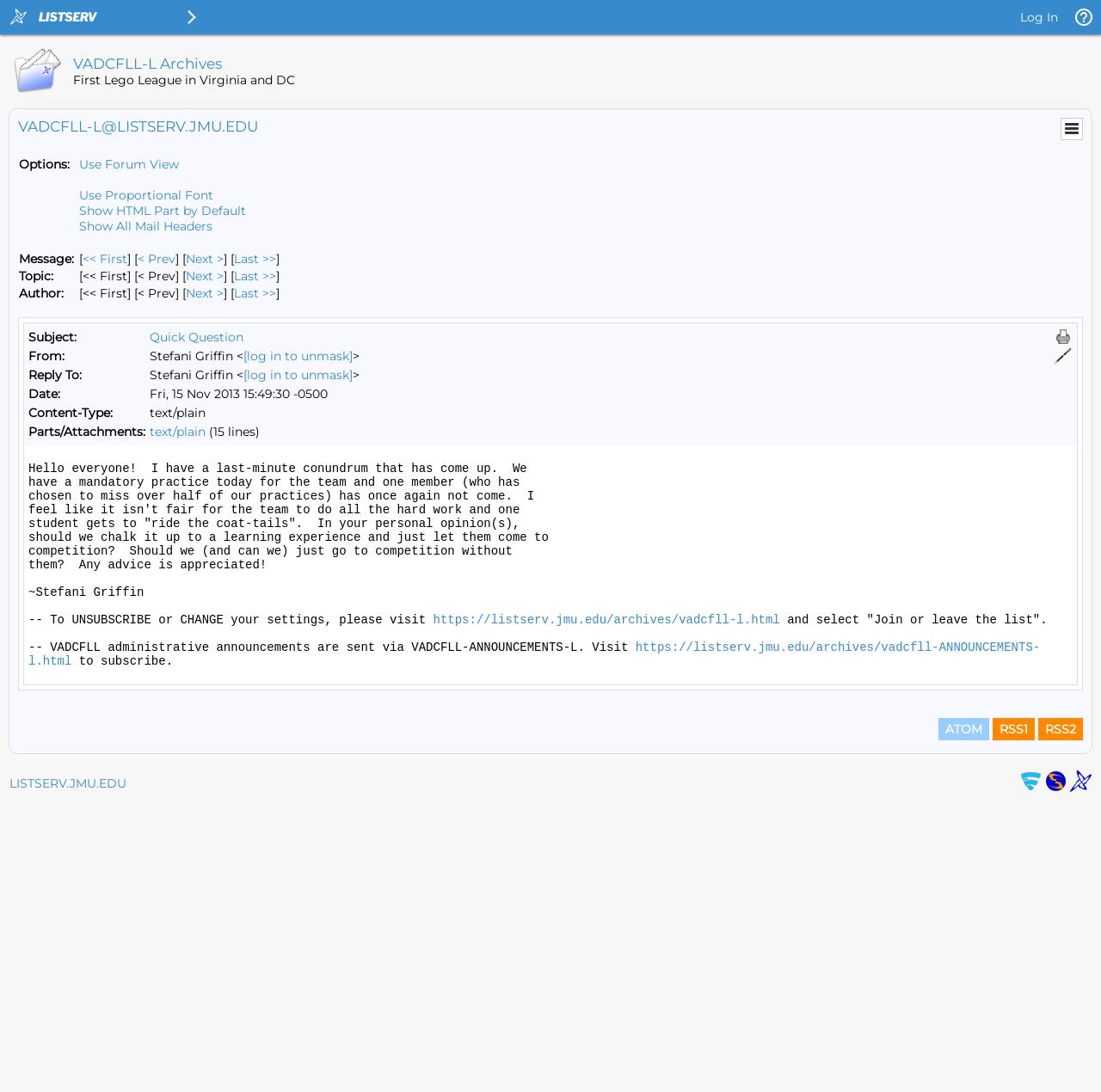Provide the bounding box coordinates for the UI element described in this sentence: "Use Proportional Font". The coordinates should be four float values between 0 and 1, i.e., [left, top, right, bottom].

[0.072, 0.172, 0.194, 0.186]